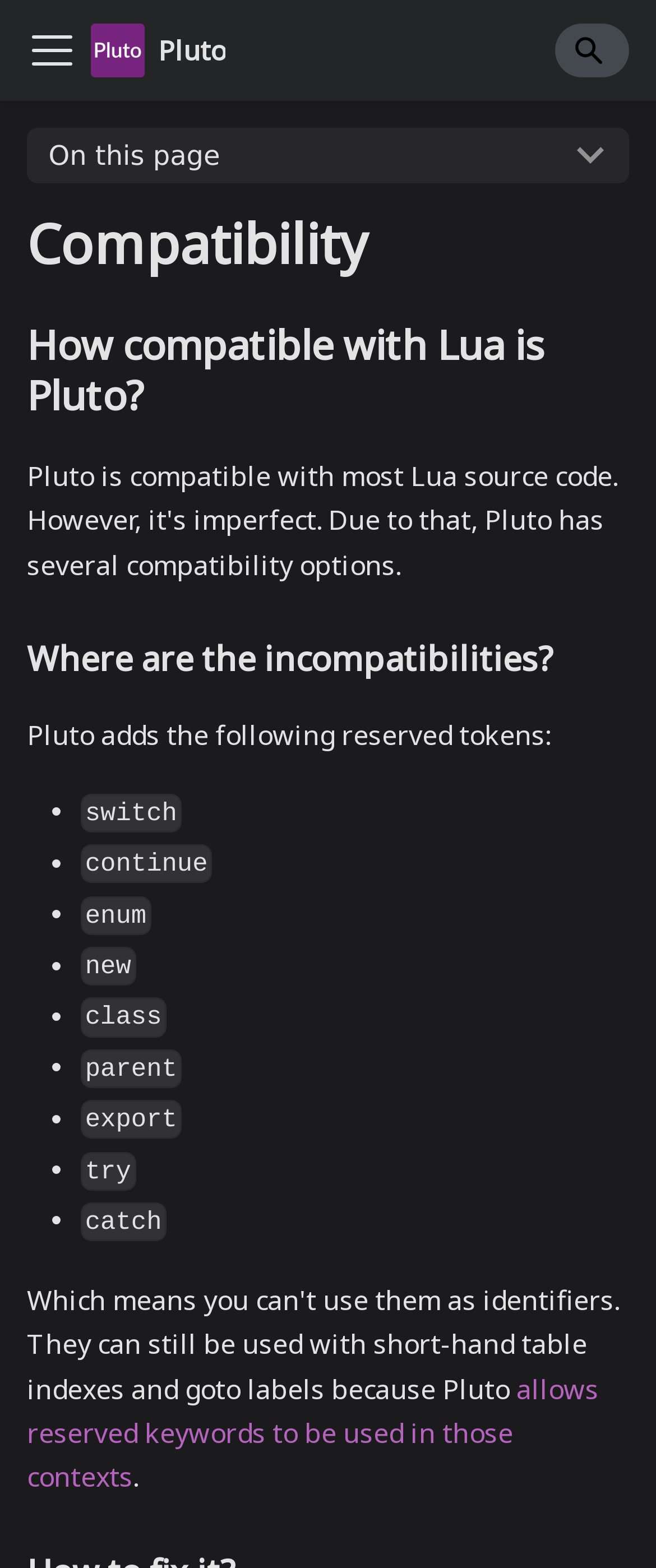What is the link at the bottom of the page?
Please answer the question with a single word or phrase, referencing the image.

allows reserved keywords to be used